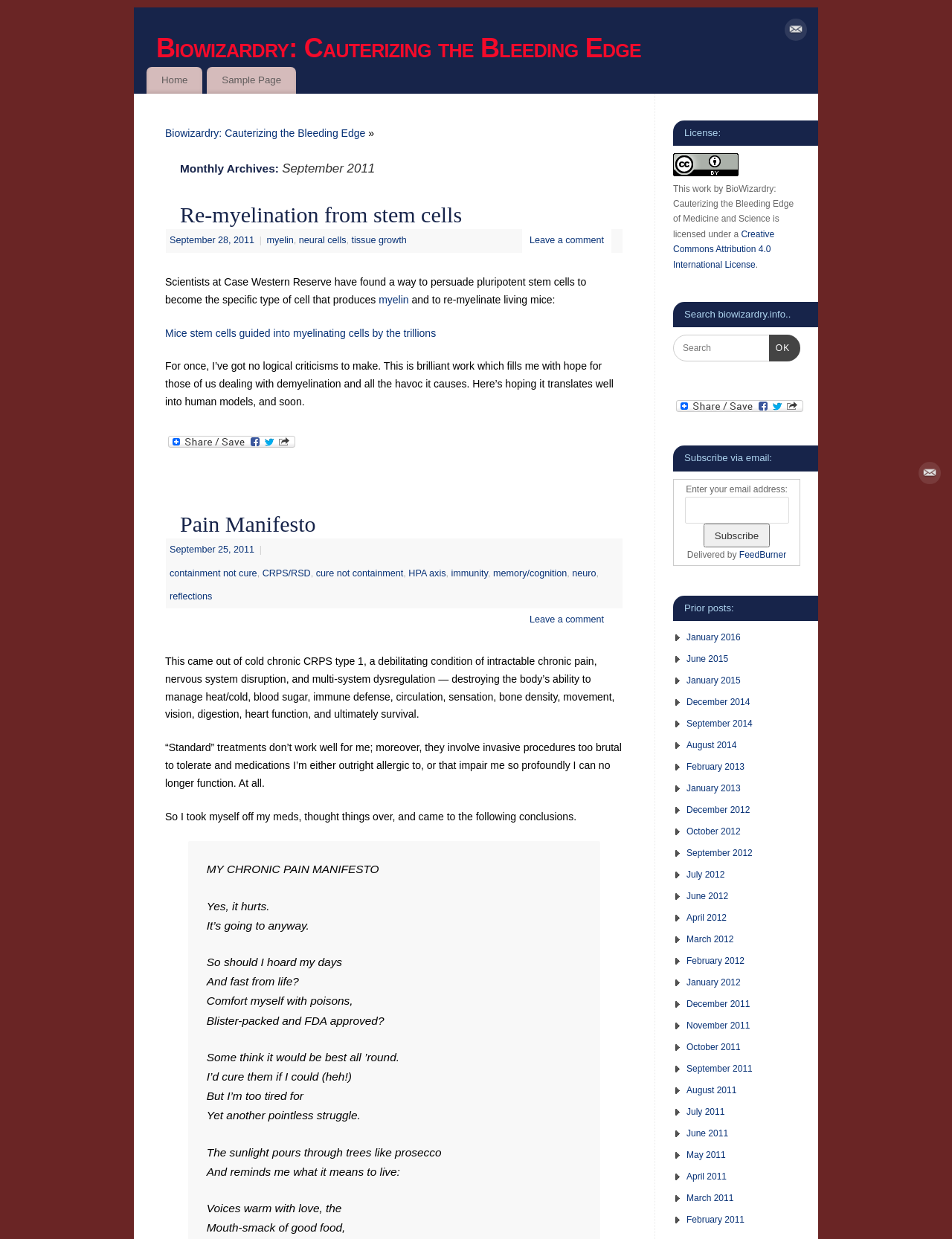What is the category of the article 'Re-myelination from stem cells'?
Could you give a comprehensive explanation in response to this question?

The article 'Re-myelination from stem cells' is categorized under medicine because it discusses the use of stem cells to produce myelin, which is a medical concept related to neurology and immunology.